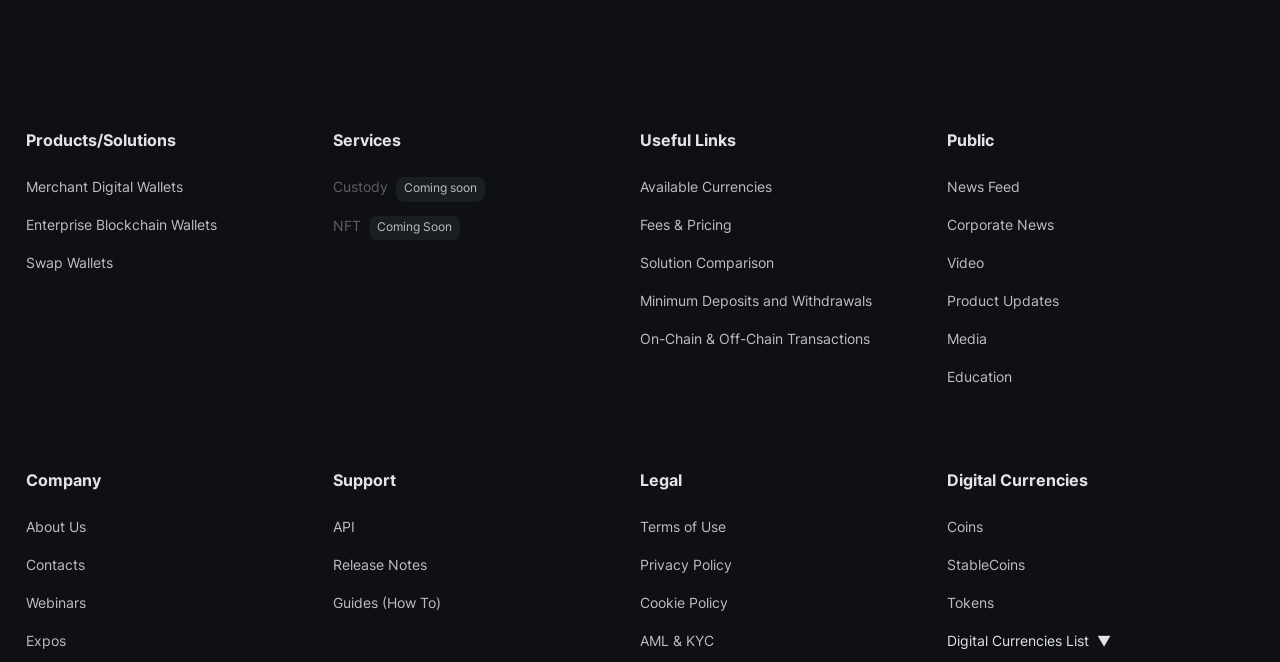Determine the bounding box coordinates for the clickable element to execute this instruction: "Explore About Us". Provide the coordinates as four float numbers between 0 and 1, i.e., [left, top, right, bottom].

[0.02, 0.78, 0.067, 0.813]